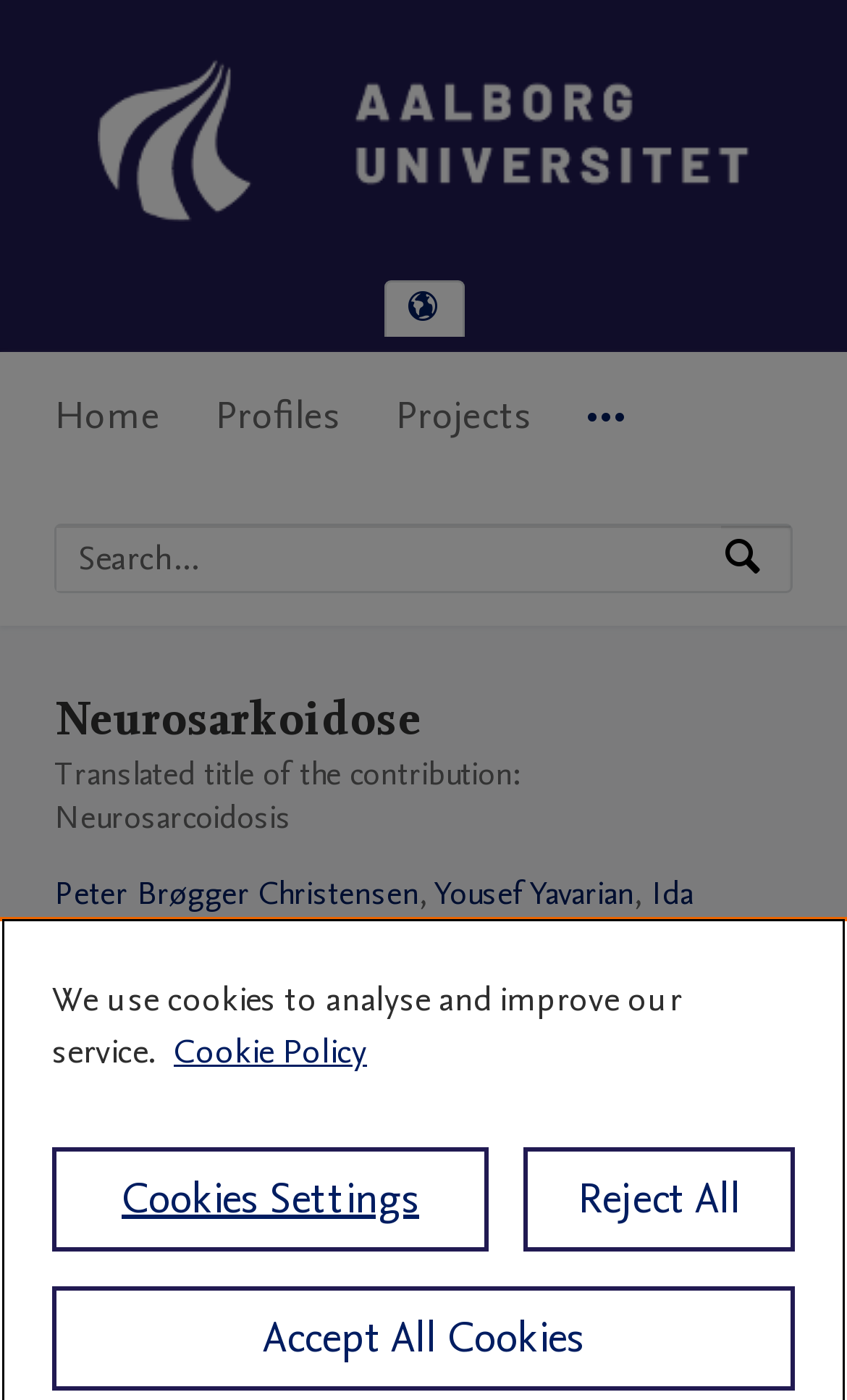Summarize the webpage comprehensively, mentioning all visible components.

The webpage is about Neurosarcoidosis, a research topic, and is part of Aalborg University's Research Portal. At the top, there is a logo of Aalborg University's Research Portal, accompanied by a link to the portal's home page. Below the logo, there is a language selection button and a navigation menu with options for Home, Profiles, Projects, and More navigation options.

On the left side of the page, there is a search bar with a placeholder text "Search by keywords, name or affiliation" and a search button. Below the search bar, there is a heading "Neurosarkoidose" (which is the Danish translation of Neurosarcoidosis) followed by a list of authors, including Peter Brøgger Christensen, Yousef Yavarian, Ida Holm, Ismael Barzinji, and Claudia Christina Hilt Kristensen.

The page also lists the departments and institutions associated with the research, including the Department of Neurology, Aalborg University Hospital, The Faculty of Medicine, Department of Clinical Medicine, Department of Radiology, and Department of Pathology.

Further down, there is a section describing the research output, which is a contribution to a journal, specifically a journal article. The page also mentions that the research is peer-reviewed.

At the bottom of the page, there is a privacy alert dialog with information about the use of cookies on the website. The dialog provides options to learn more about the cookie policy, adjust cookie settings, reject all cookies, or accept all cookies.